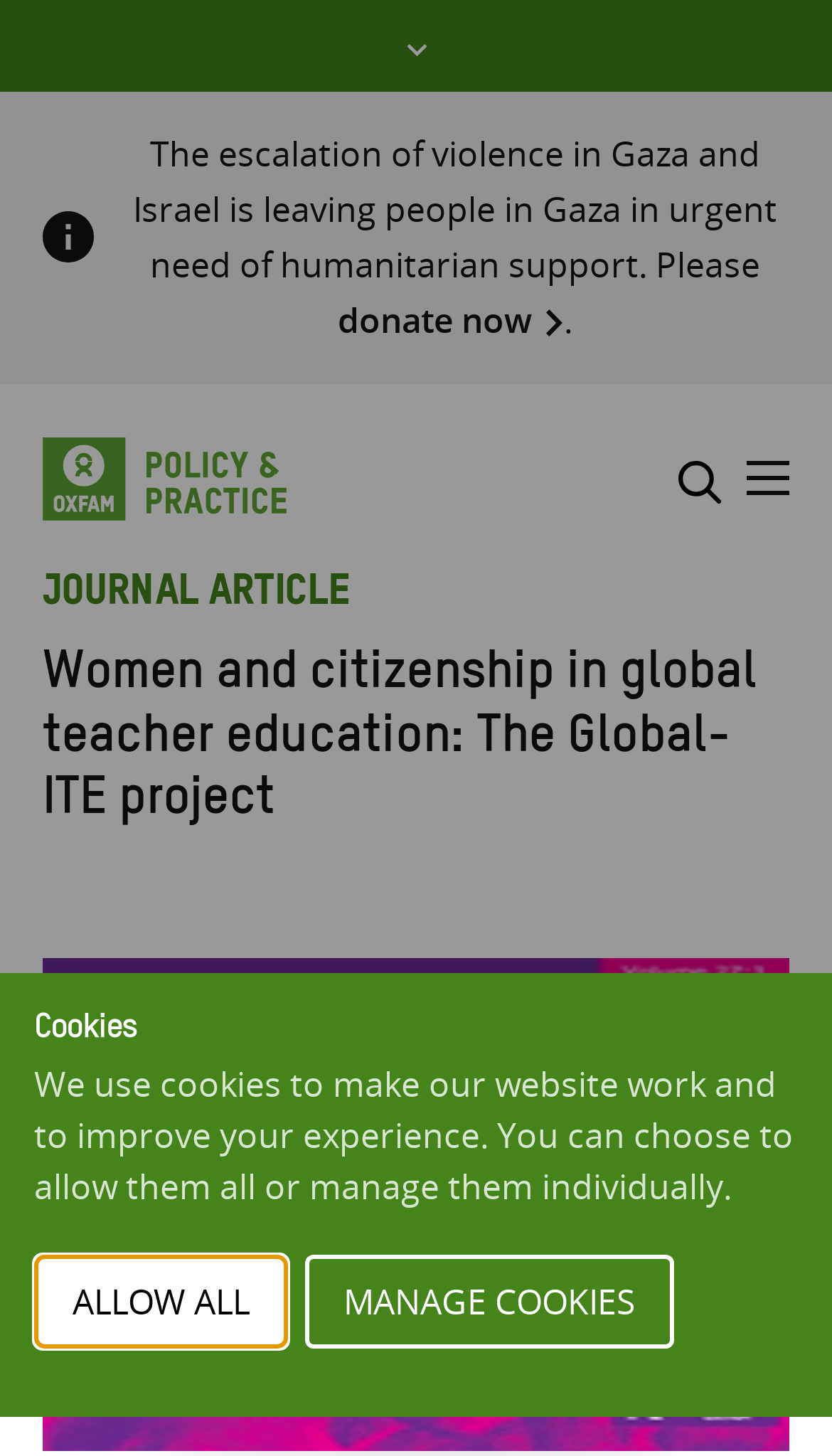What is the topic of the journal article on this webpage?
Using the image, answer in one word or phrase.

Global teacher education